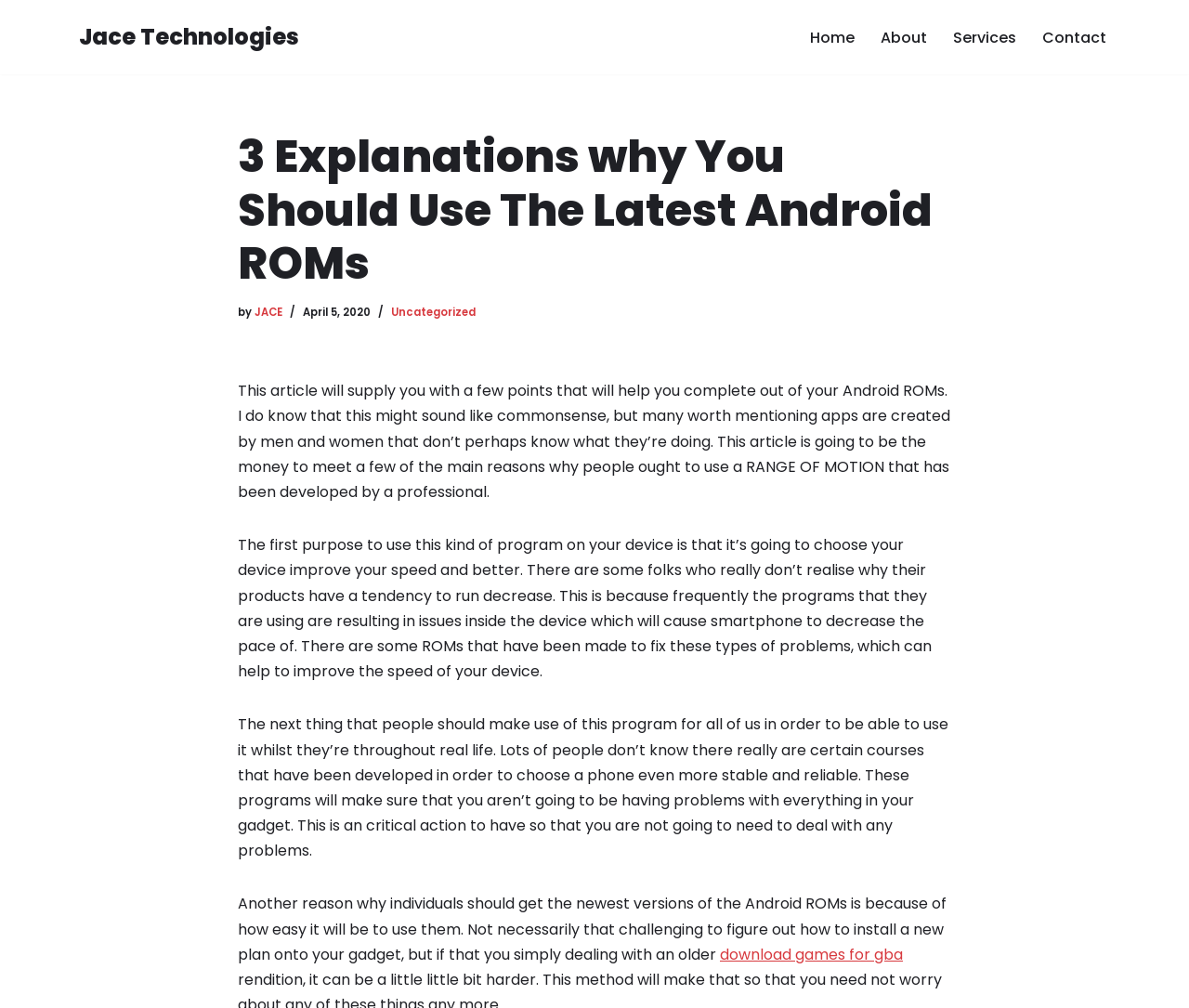What is the benefit of using a ROM developed by a professional?
Please provide a single word or phrase based on the screenshot.

Improve device speed